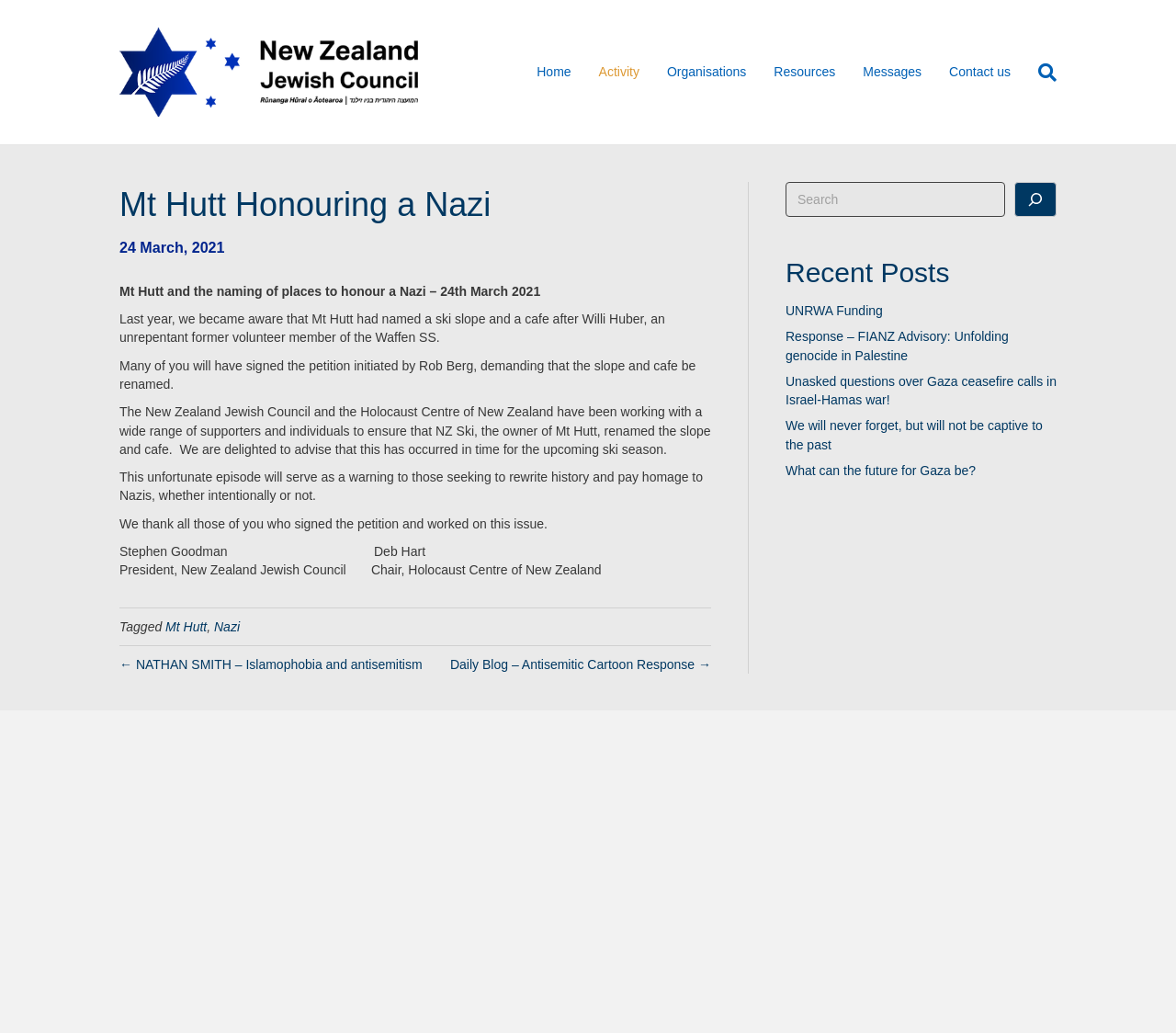Please identify the bounding box coordinates of the region to click in order to complete the task: "Visit the Recent Posts section". The coordinates must be four float numbers between 0 and 1, specified as [left, top, right, bottom].

[0.668, 0.246, 0.898, 0.283]